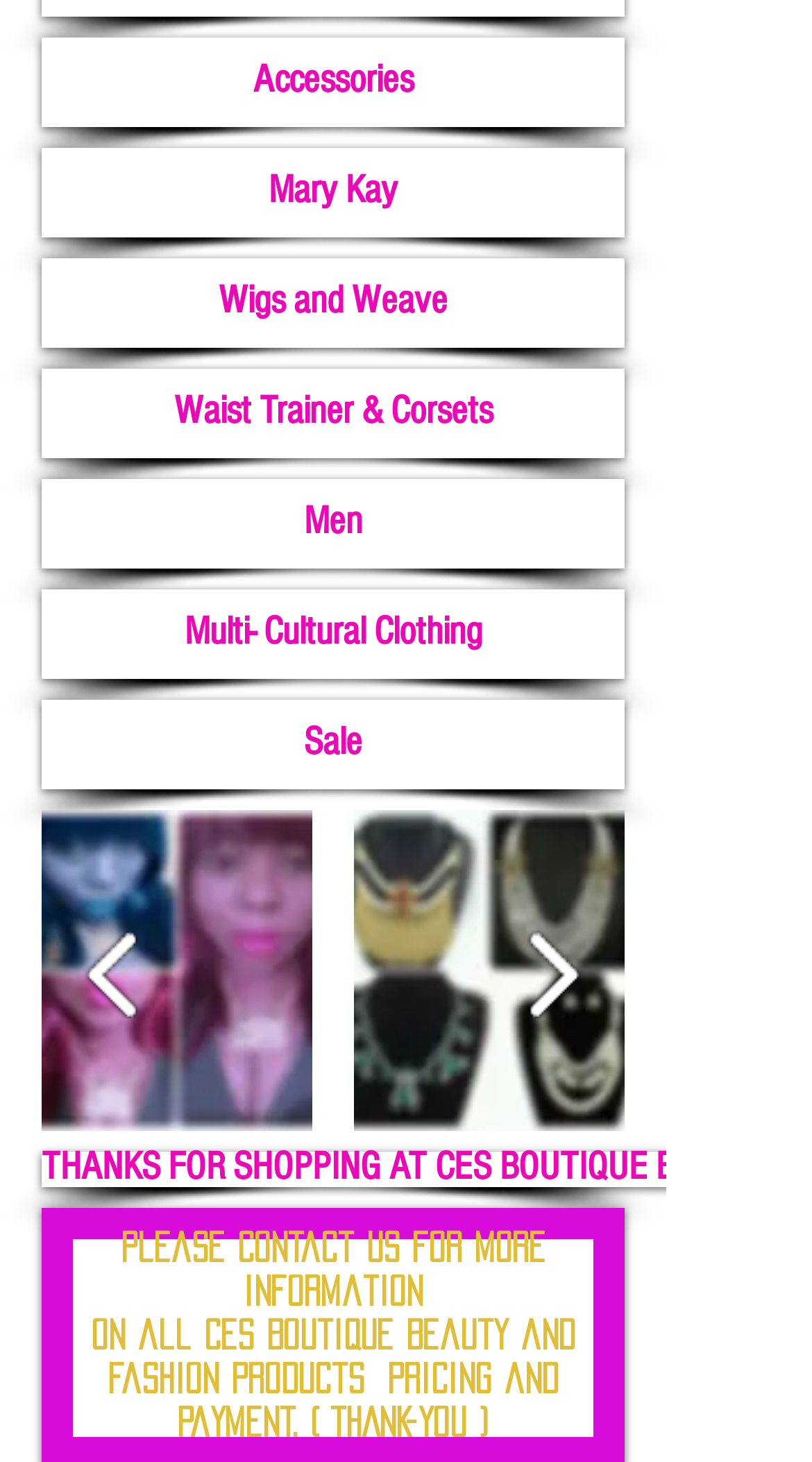How many links are there in the top navigation menu?
Using the details shown in the screenshot, provide a comprehensive answer to the question.

I counted the link elements in the top navigation menu and found that there are seven links: 'Accessories', 'Mary Kay', 'Wigs and Weave', 'Waist Trainer & Corsets', 'Men', 'Multi-Cultural Clothing', and 'Sale'.